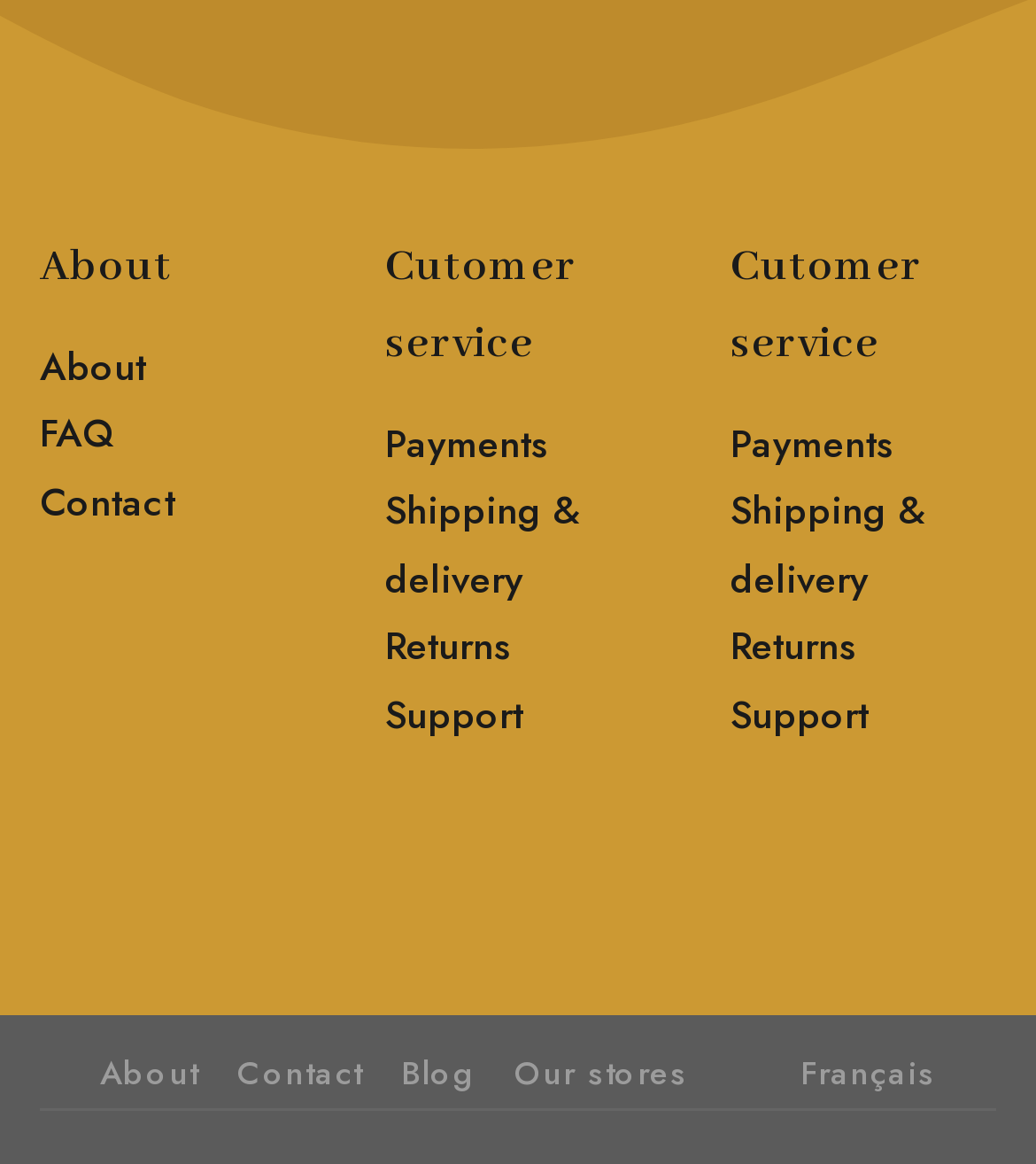Please give the bounding box coordinates of the area that should be clicked to fulfill the following instruction: "View FAQ". The coordinates should be in the format of four float numbers from 0 to 1, i.e., [left, top, right, bottom].

[0.038, 0.35, 0.11, 0.396]